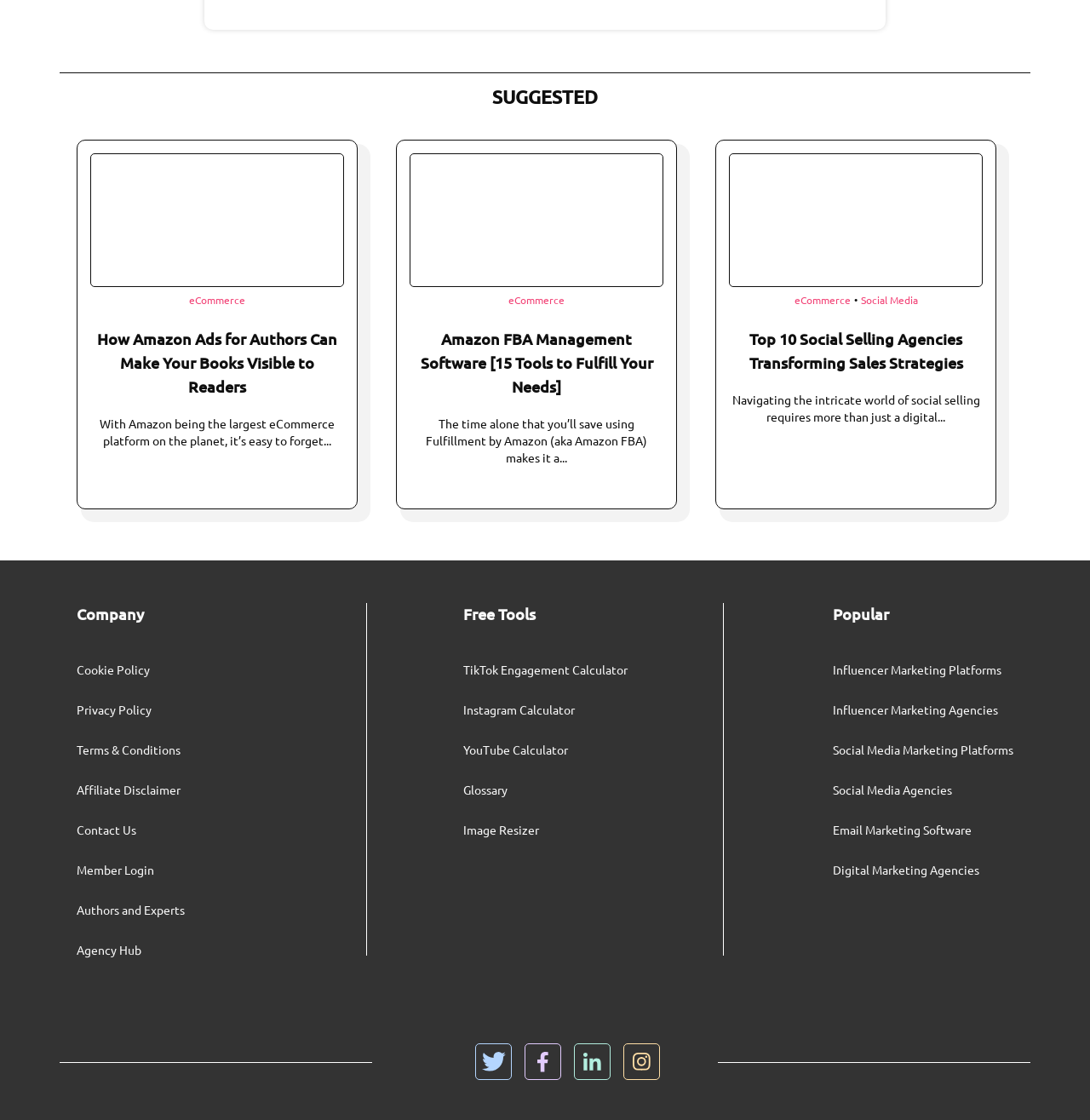Using the information in the image, give a comprehensive answer to the question: 
What is the category of the tools listed under 'Free Tools'?

The tools listed under 'Free Tools' include TikTok Engagement Calculator, Instagram Calculator, and YouTube Calculator, which are all related to social media.